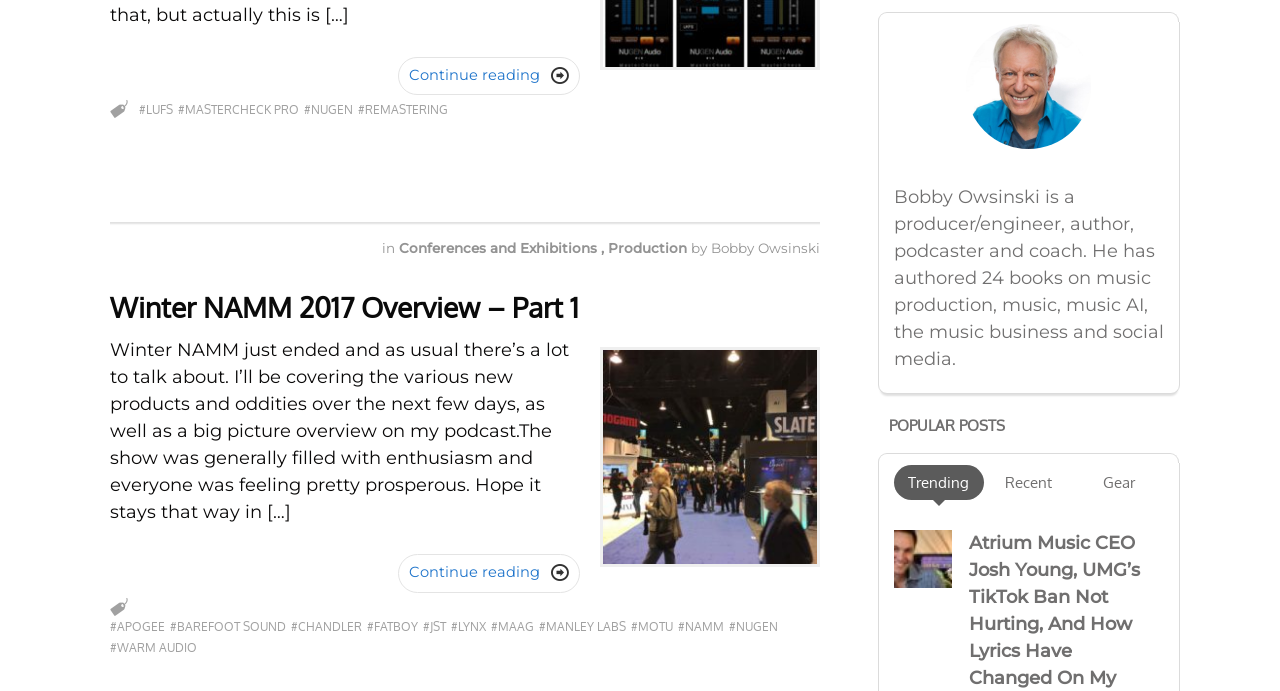Provide the bounding box coordinates for the UI element described in this sentence: "Conferences and Exhibitions". The coordinates should be four float values between 0 and 1, i.e., [left, top, right, bottom].

[0.312, 0.347, 0.47, 0.37]